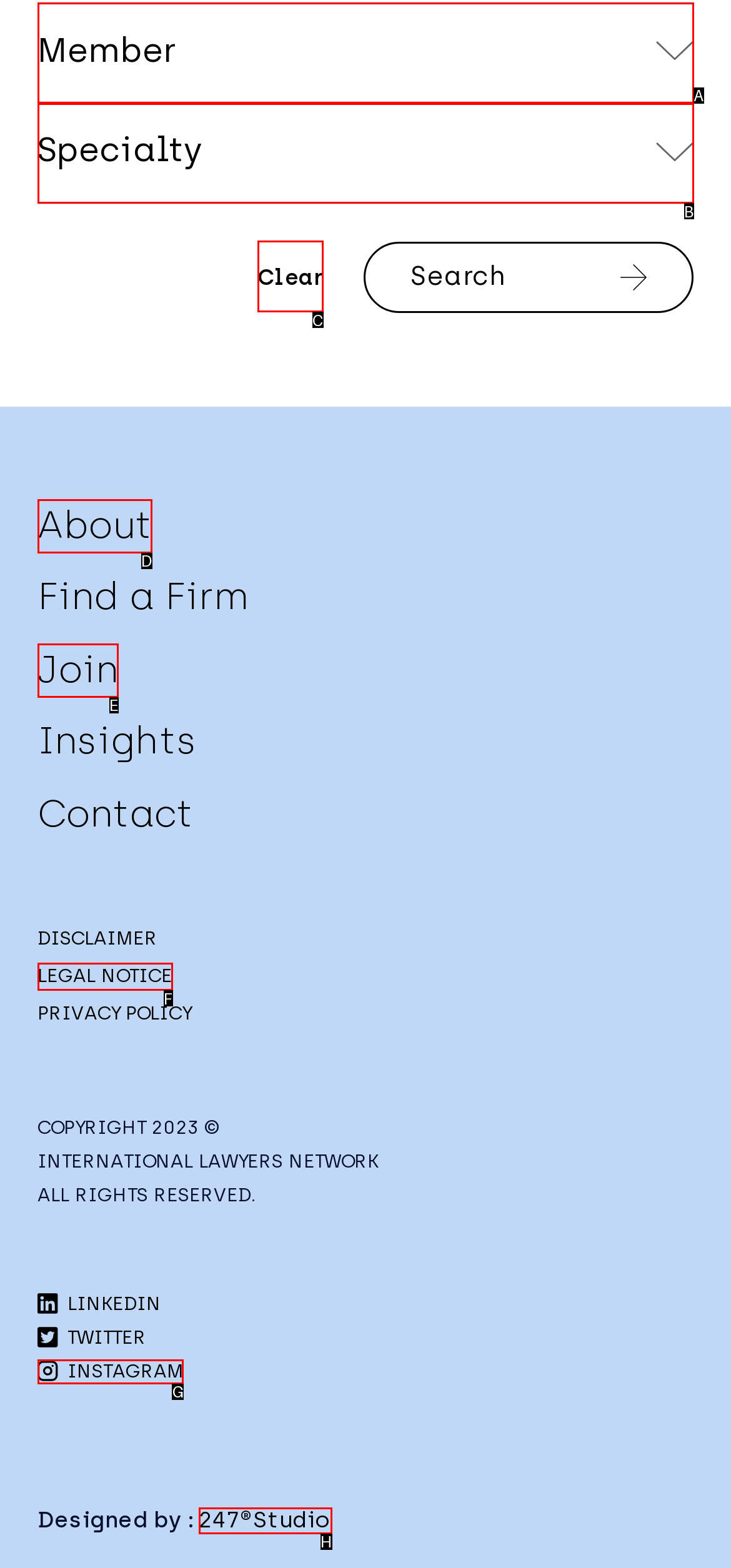Select the letter from the given choices that aligns best with the description: LEGAL NOTICE. Reply with the specific letter only.

F